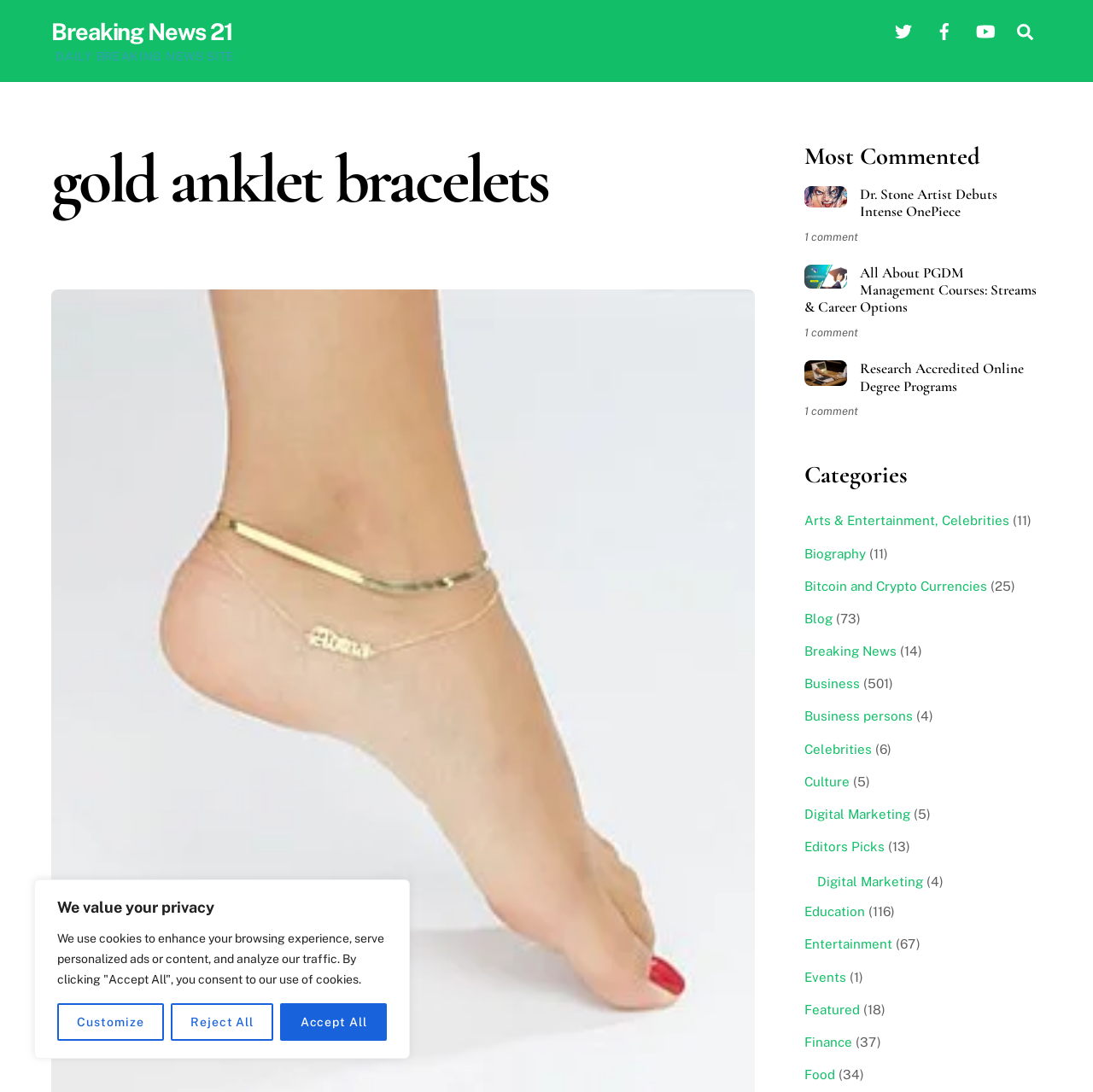Extract the bounding box for the UI element that matches this description: "aria-label="youtube"".

[0.886, 0.02, 0.917, 0.035]